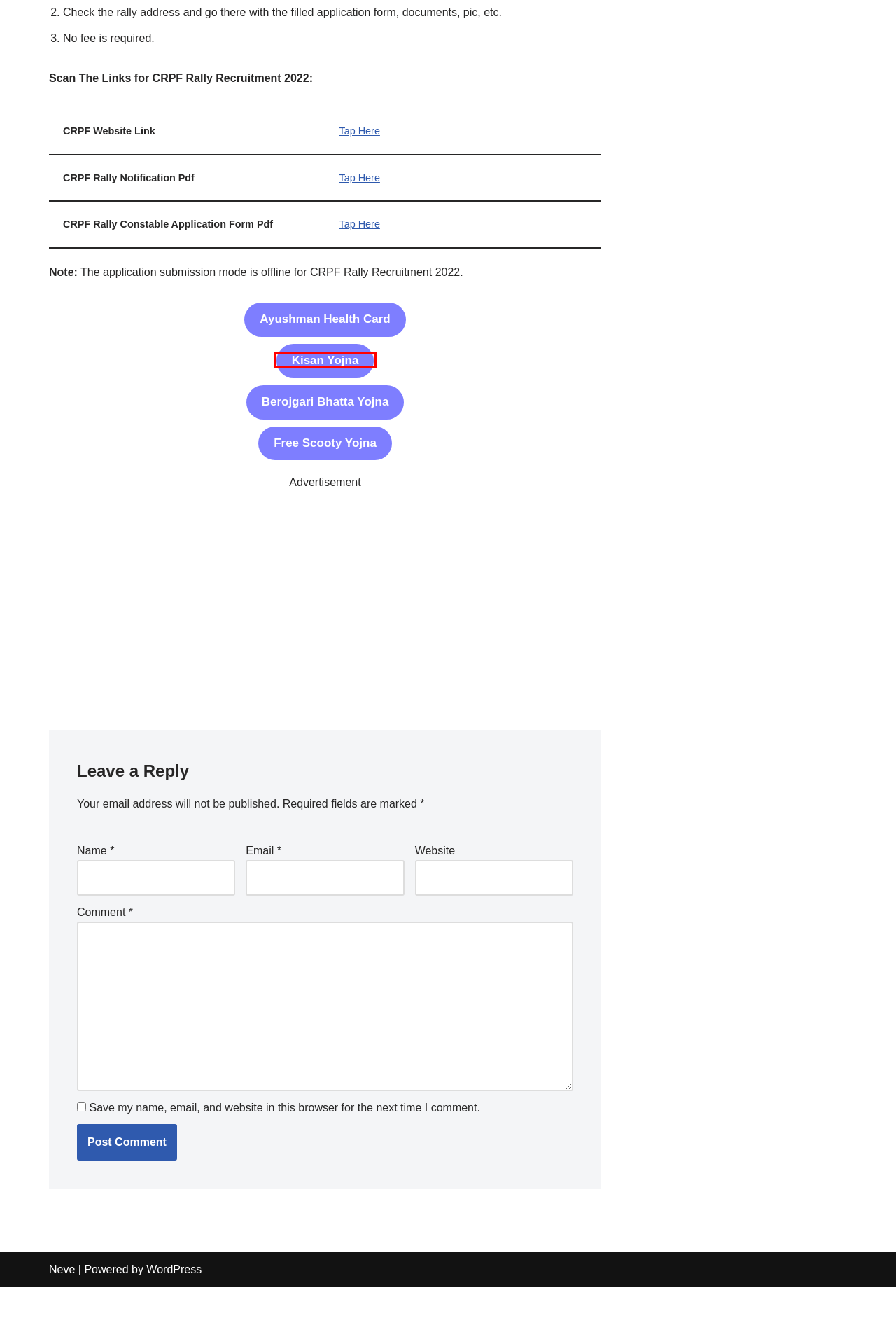Analyze the webpage screenshot with a red bounding box highlighting a UI element. Select the description that best matches the new webpage after clicking the highlighted element. Here are the options:
A. Make Money – ONLINEMMMUT
B. How To Apply For Ayushman Bharat Health Card? – ONLINEMMMUT
C. Blog Tool, Publishing Platform, and CMS – WordPress.org
D. Berojgari Bhatta Yojana 2024 | Each Month Rs 1500 – ONLINEMMMUT
E. Kisan Drone Yojana 2024 | Subsidy of Rs 5 Lakh to Buy Drone – ONLINEMMMUT
F. Neve - Fast & Lightweight WordPress Theme Ideal for Any Website
G. Teaching Jobs - NAUKARISTAN
H. Disclaimer – ONLINEMMMUT

E